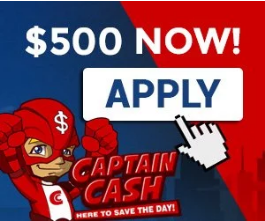Describe the image thoroughly, including all noticeable details.

The image prominently features a colorful and engaging advertisement for a loan service, emphasizing an enticing offer of "$500 NOW!" The foreground displays a cartoon superhero character known as "Captain Cash," who is depicted in a bright red costume, exuding a sense of strength and reliability. The superhero's confident pose, with fists raised, conveys an empowering message about financial support. 

At the center of the image, a bold blue button with the word "APPLY" commands attention, inviting viewers to take immediate action towards securing a loan. Beneath the superhero, the text "CAPTAIN CASH" is displayed in a fun, vibrant font, paired with the tagline "HERE TO SAVE THE DAY!" This playful yet assertive visual aims to instill confidence in potential borrowers, encouraging them to seek help for their financial needs. The overall design combines eye-catching elements to create a sense of urgency and reliability in the loan application process.